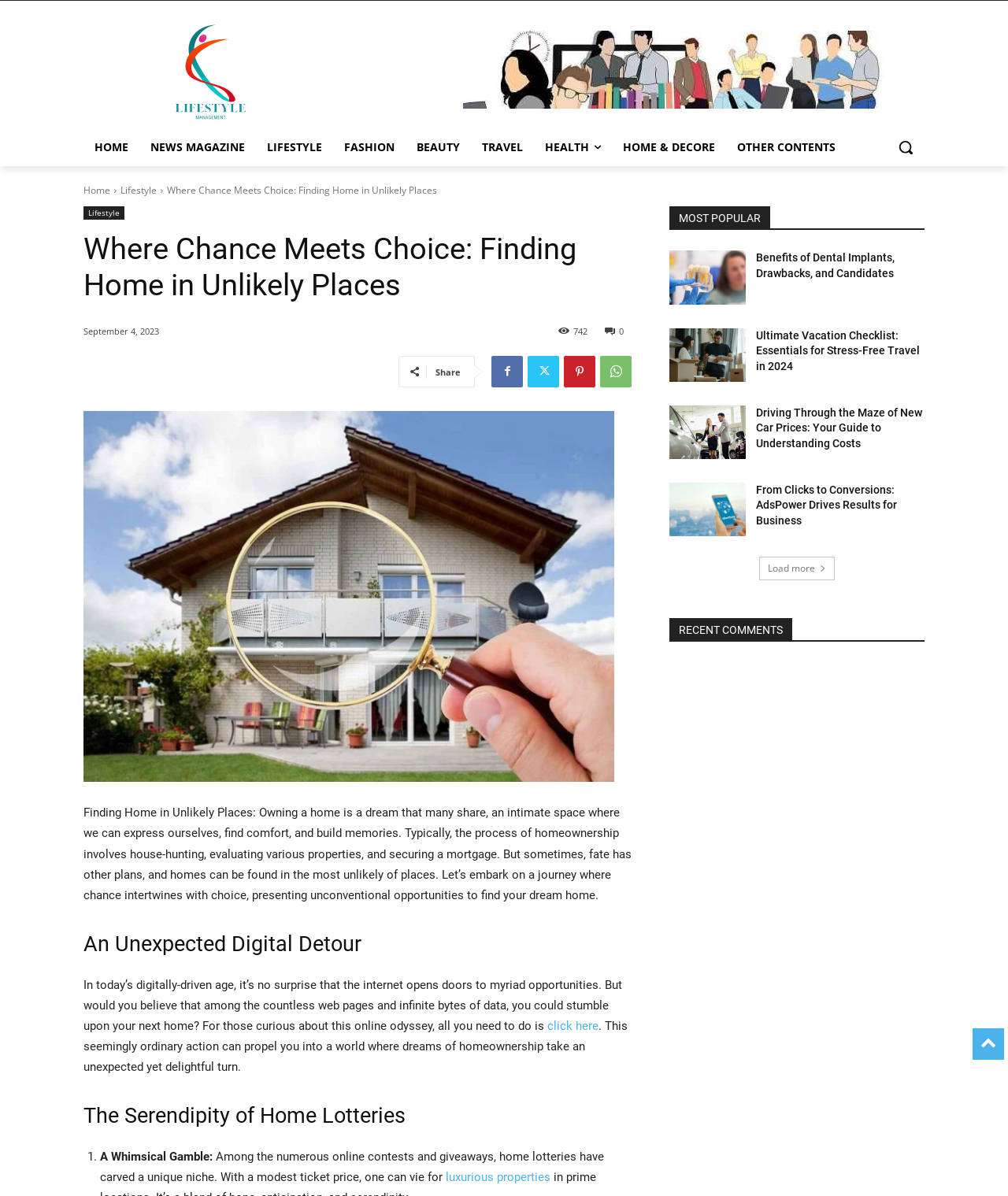Using the webpage screenshot, find the UI element described by WhatsApp. Provide the bounding box coordinates in the format (top-left x, top-left y, bottom-right x, bottom-right y), ensuring all values are floating point numbers between 0 and 1.

[0.595, 0.297, 0.627, 0.324]